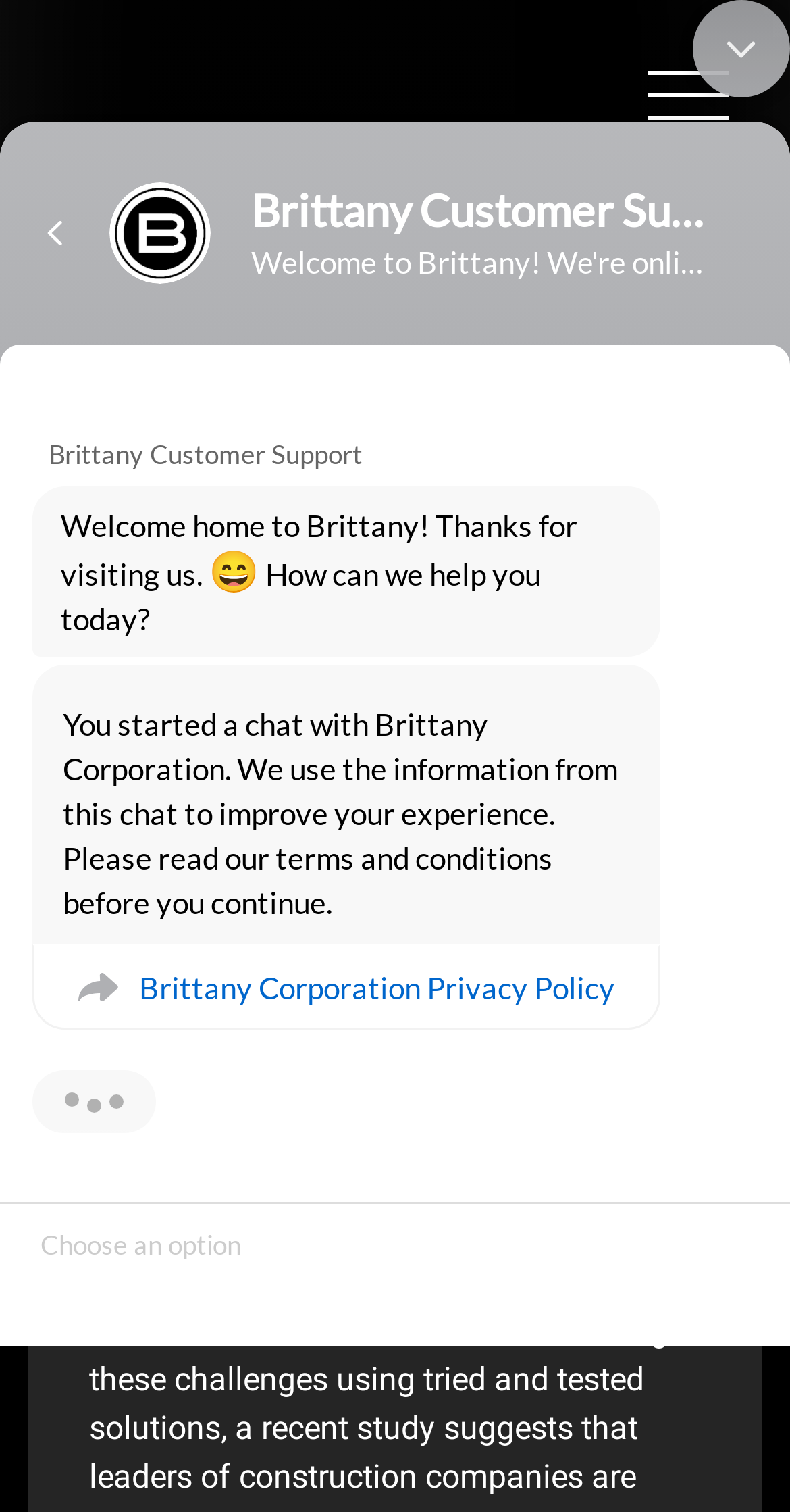Generate an in-depth caption that captures all aspects of the webpage.

The webpage is about the benefits of using technology in construction, specifically highlighting how companies can build better and safer with digital tools. 

At the top left of the page, there is a Brittany logo, which is a clickable link. On the opposite side, at the top right, there is another link with no text. 

Below the logo, there is a section with a heading that reads "Build Better, Safer With Technology: Using Tech in Construction". This heading is positioned roughly in the middle of the page, spanning from the left to the right. Above this heading, there is a static text "BLOGS" located at the top left. 

At the bottom right of the page, there is an upward-pointing arrow link. The majority of the page, from the top to the bottom, is occupied by an iframe containing a SalesIQ Chatwindow.